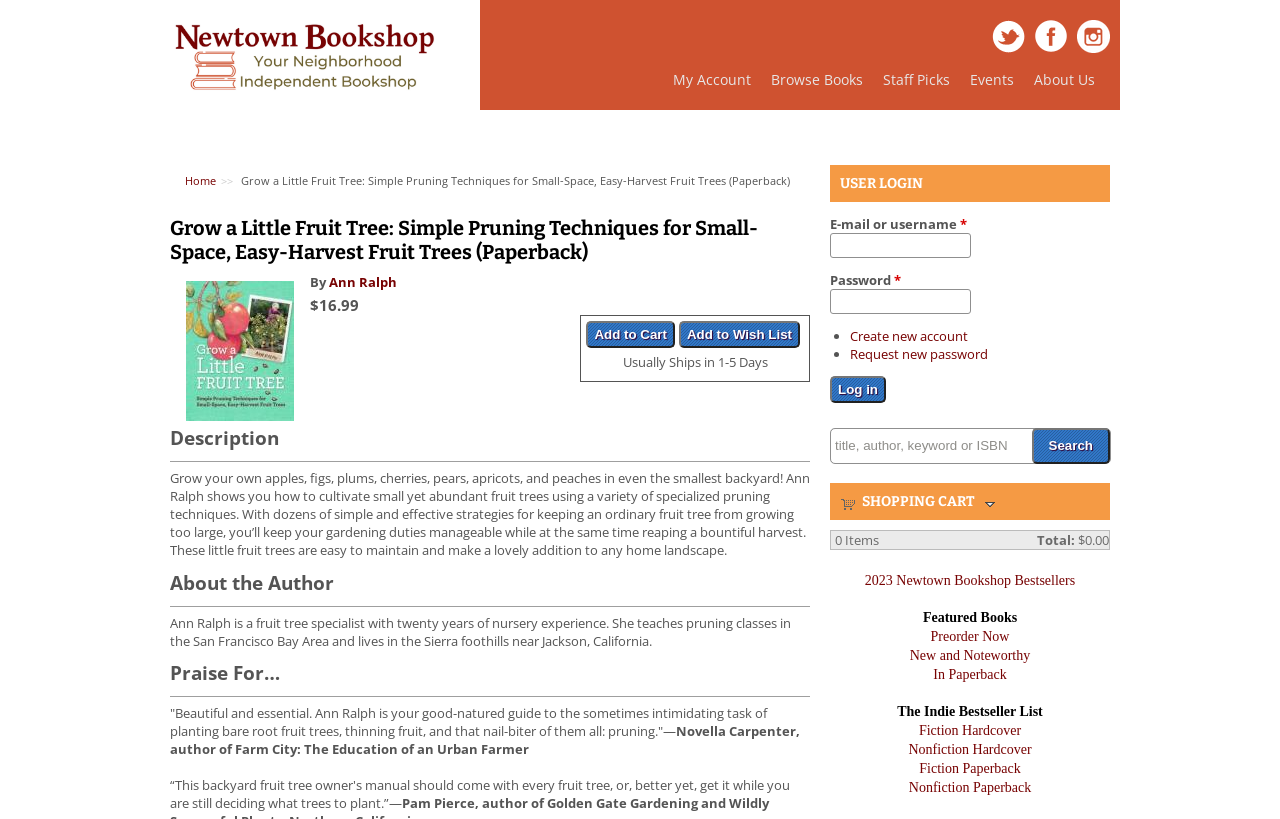Describe the entire webpage, focusing on both content and design.

This webpage is about a book titled "Grow a Little Fruit Tree: Simple Pruning Techniques for Small-Space, Easy-Harvest Fruit Trees" by Ann Ralph. At the top of the page, there is a navigation menu with links to "My Account", "Browse Books", "Staff Picks", "Events", and "About Us". Below this menu, there is a breadcrumb trail showing the current page's location within the website.

The main content of the page is divided into sections. The first section displays the book's cover image on the left and the book's title, author, and price on the right. Below this section, there is a brief description of the book, which explains how to cultivate small yet abundant fruit trees using specialized pruning techniques.

The next section is about the author, Ann Ralph, who is a fruit tree specialist with twenty years of nursery experience. Following this section, there is a section titled "Praise For…" which features a quote from Novella Carpenter, author of "Farm City: The Education of an Urban Farmer".

On the right side of the page, there is a user login section where users can enter their email or username and password to log in. Below this section, there is a search bar where users can search for books.

Further down the page, there is a shopping cart section that displays the number of items in the cart and the total cost. There are also links to various book categories, such as bestsellers, featured books, and paperback books.

At the bottom of the page, there are more links to book categories, including fiction and nonfiction hardcover and paperback books.